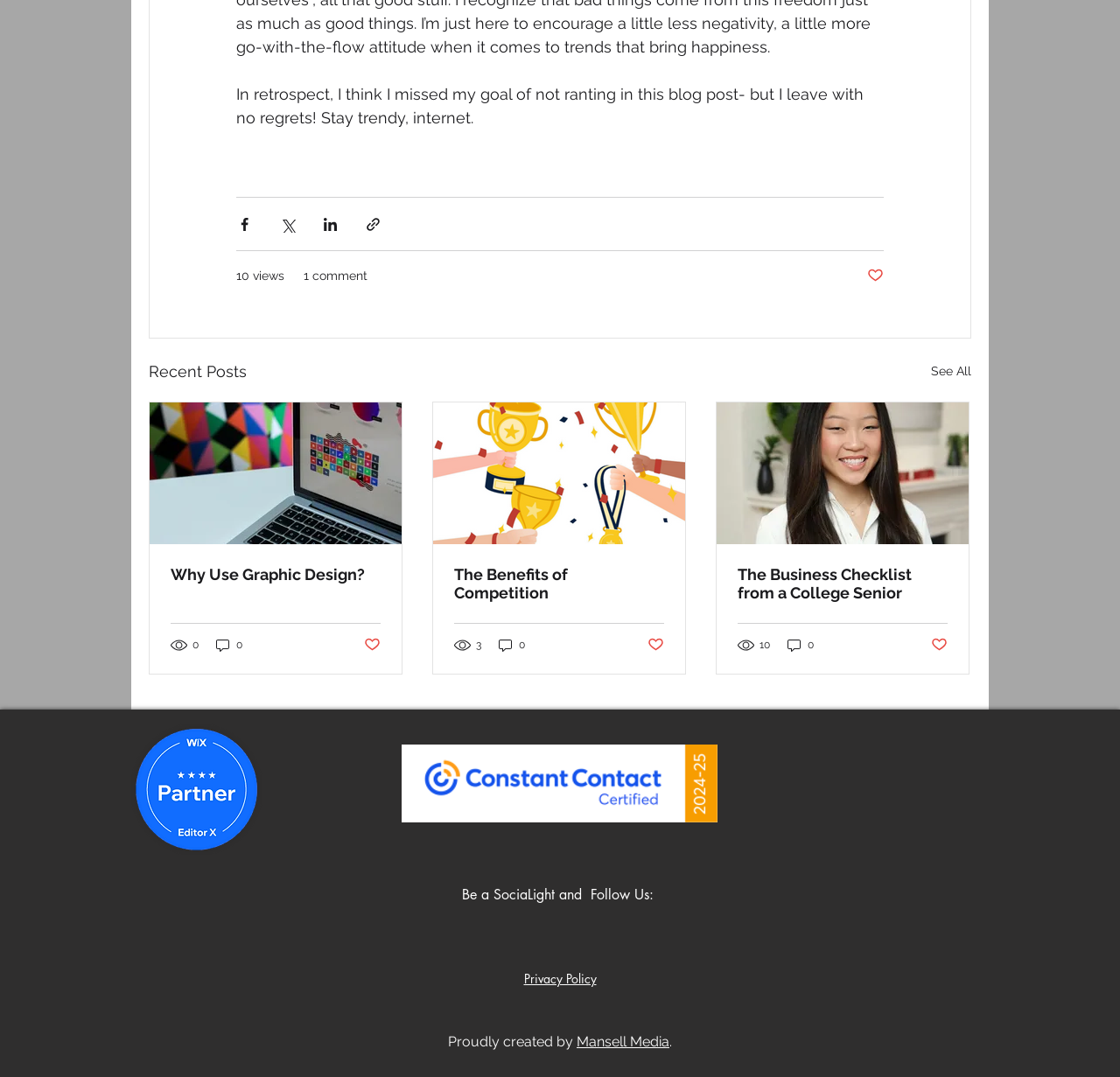Please answer the following question using a single word or phrase: 
What is the author's sentiment in the first blog post?

Regretful